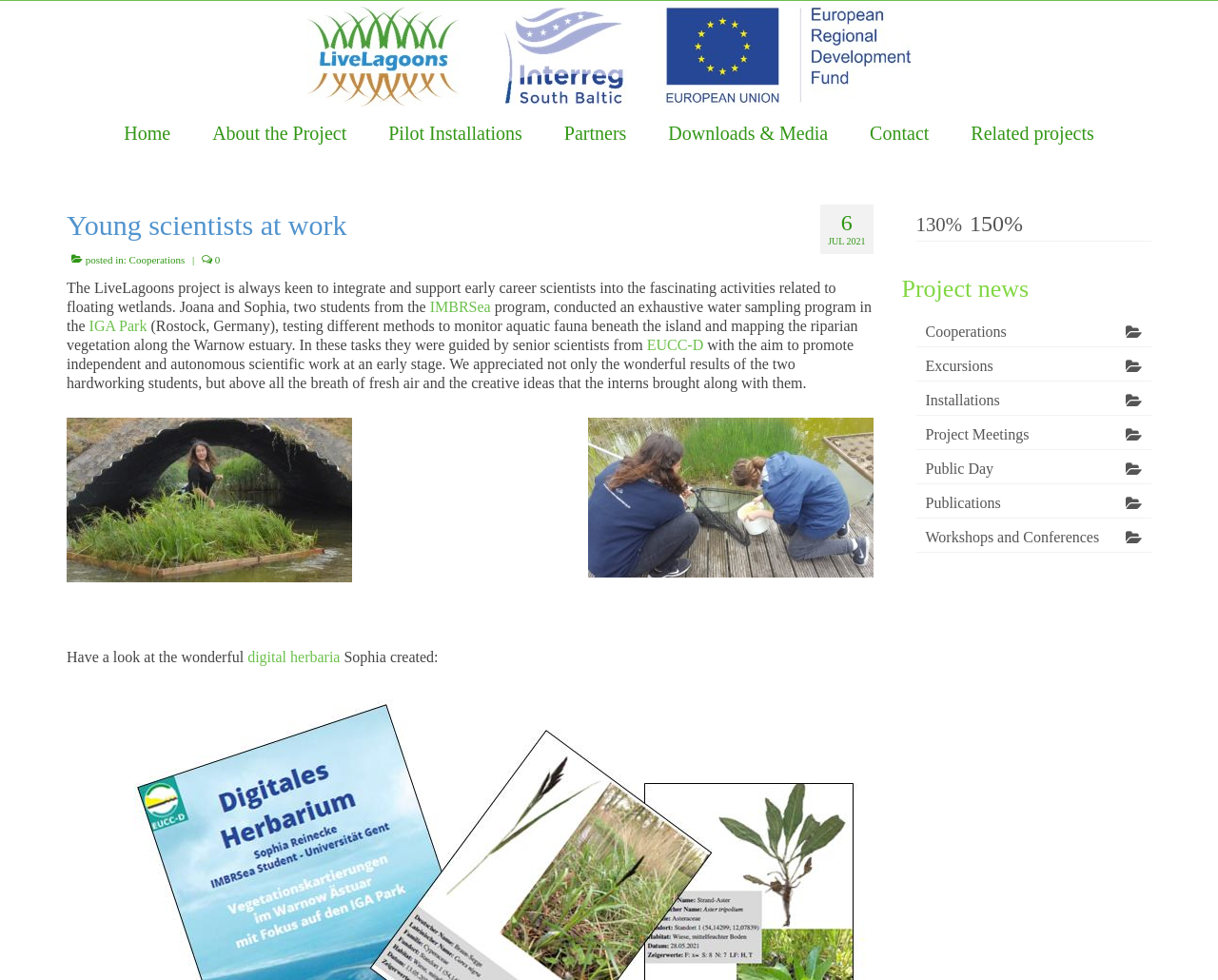Please identify the bounding box coordinates of the element's region that should be clicked to execute the following instruction: "Increase the font size to 150%". The bounding box coordinates must be four float numbers between 0 and 1, i.e., [left, top, right, bottom].

[0.796, 0.216, 0.84, 0.241]